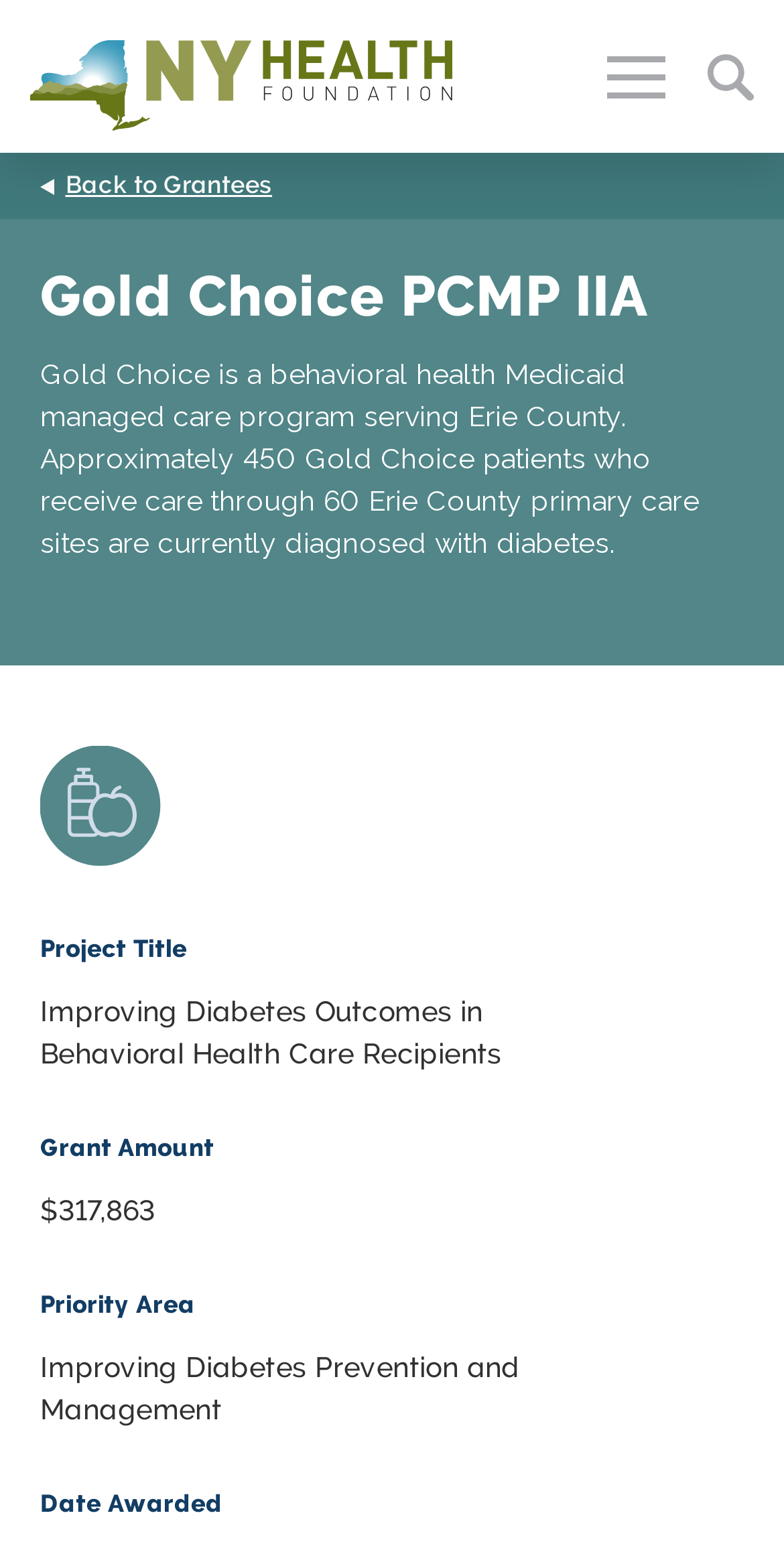How many patients are currently diagnosed with diabetes?
Using the details from the image, give an elaborate explanation to answer the question.

I found this answer by looking at the text element that describes Gold Choice, which states 'Approximately 450 Gold Choice patients who receive care through 60 Erie County primary care sites are currently diagnosed with diabetes.'